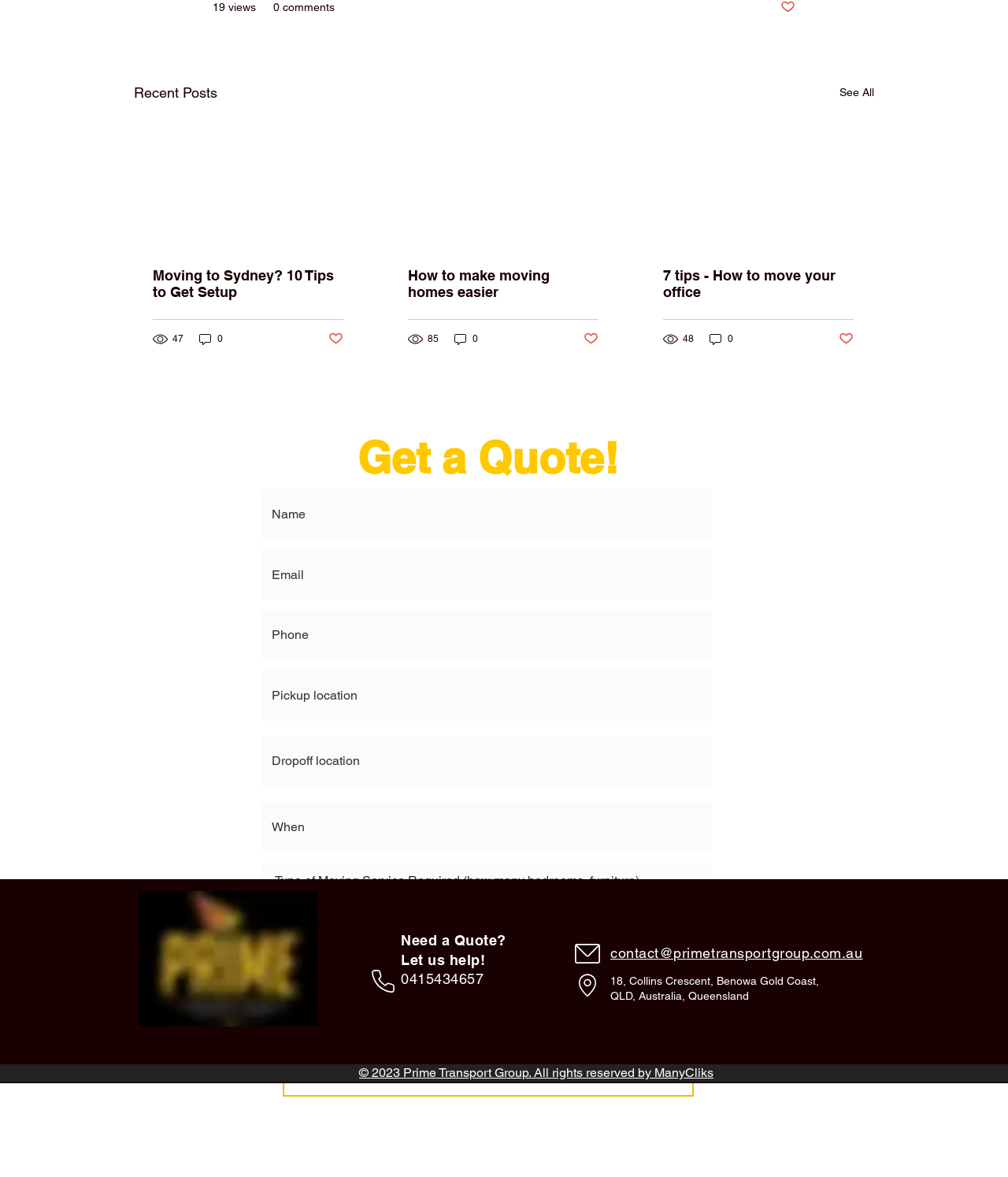What is the company's phone number?
Your answer should be a single word or phrase derived from the screenshot.

0415434657